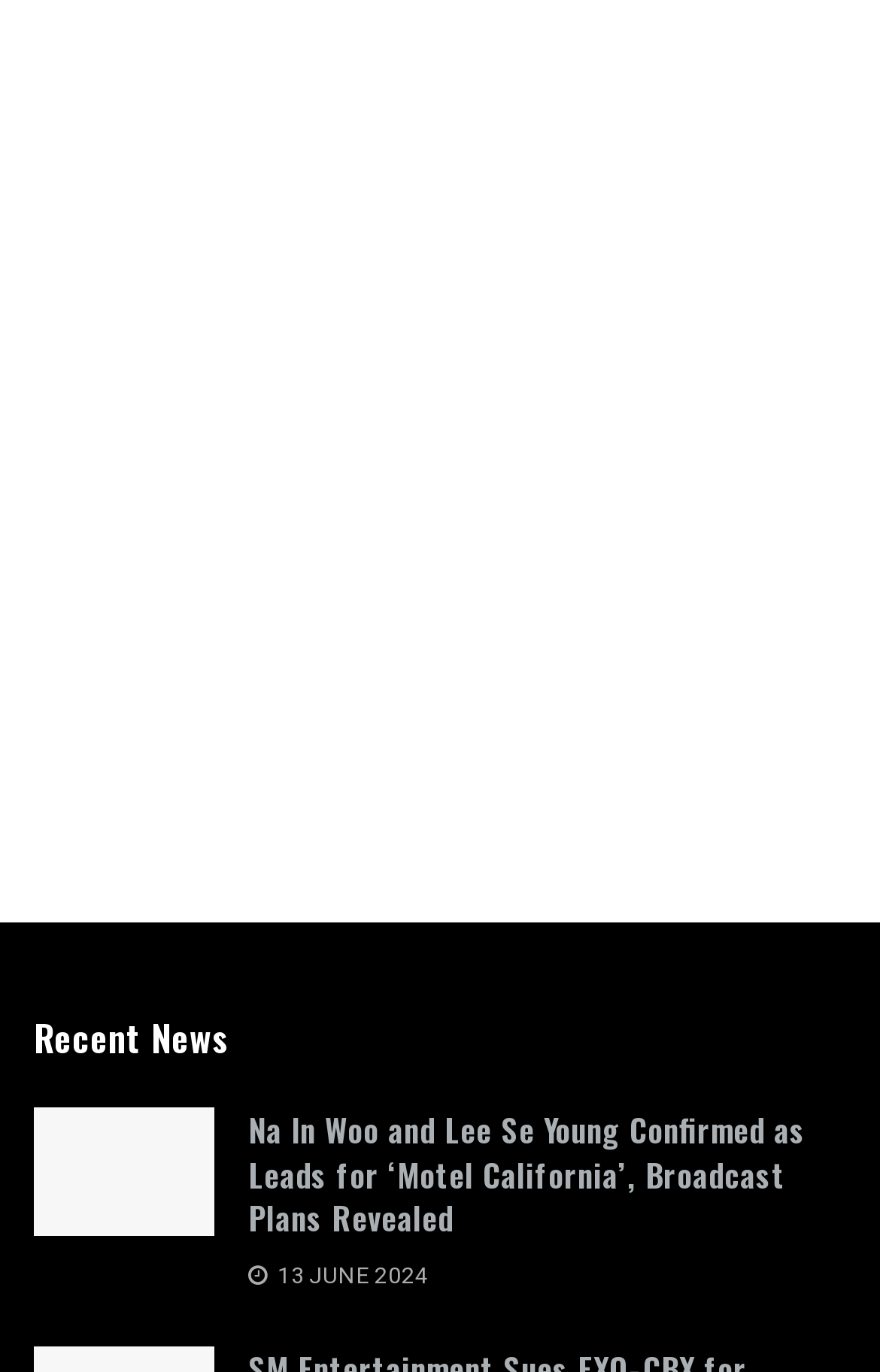Determine the bounding box coordinates for the clickable element required to fulfill the instruction: "click on Na Inwoo and Lee Se Young article". Provide the coordinates as four float numbers between 0 and 1, i.e., [left, top, right, bottom].

[0.038, 0.807, 0.244, 0.901]